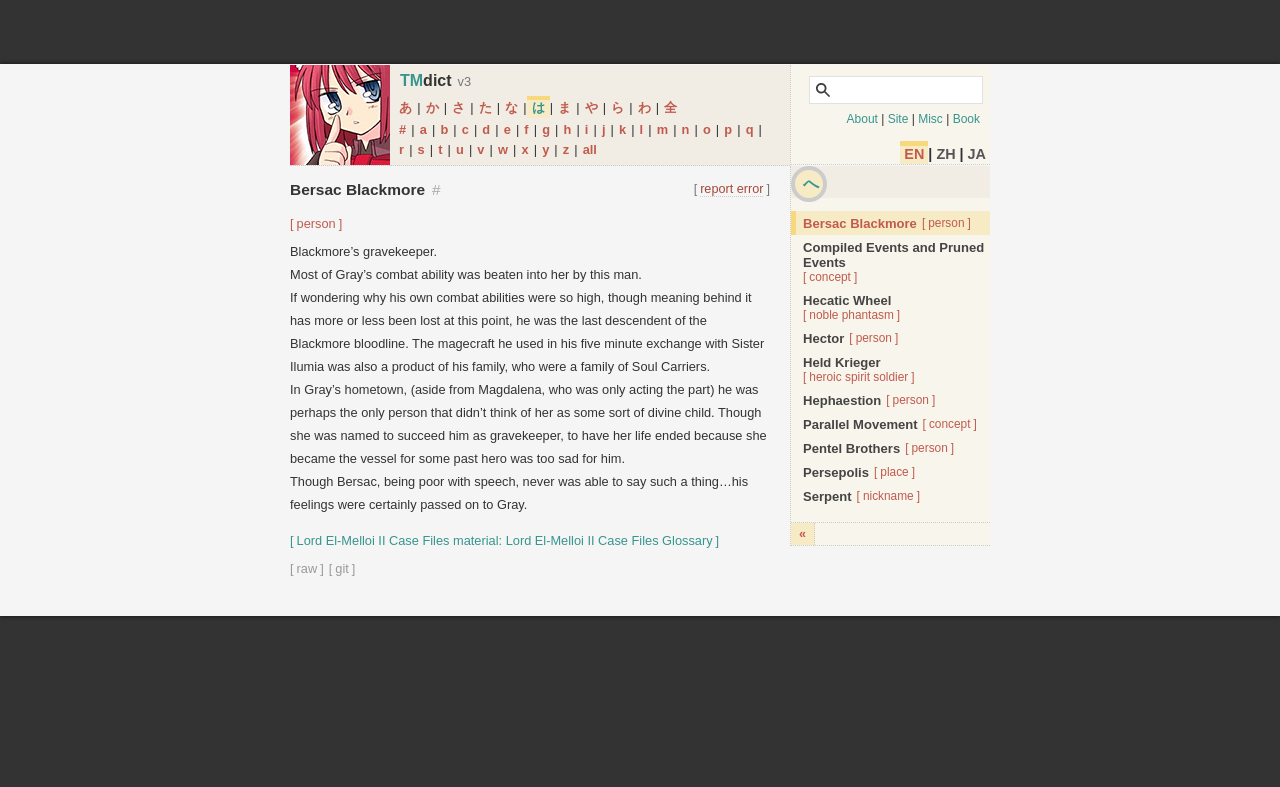Identify the bounding box coordinates for the element you need to click to achieve the following task: "Click the 'LATEST' link". Provide the bounding box coordinates as four float numbers between 0 and 1, in the form [left, top, right, bottom].

None